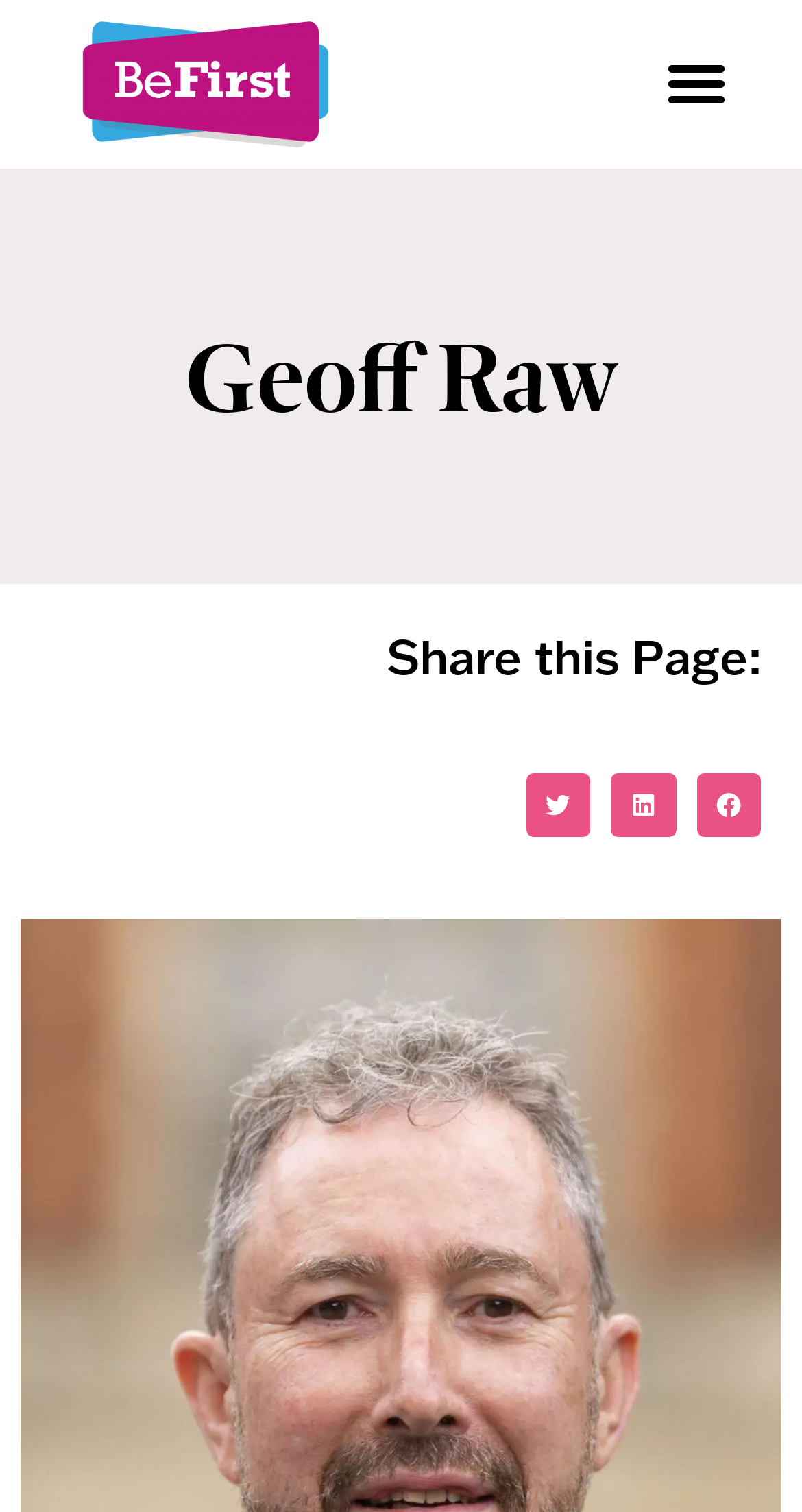Give the bounding box coordinates for this UI element: "Menu". The coordinates should be four float numbers between 0 and 1, arranged as [left, top, right, bottom].

[0.811, 0.025, 0.926, 0.087]